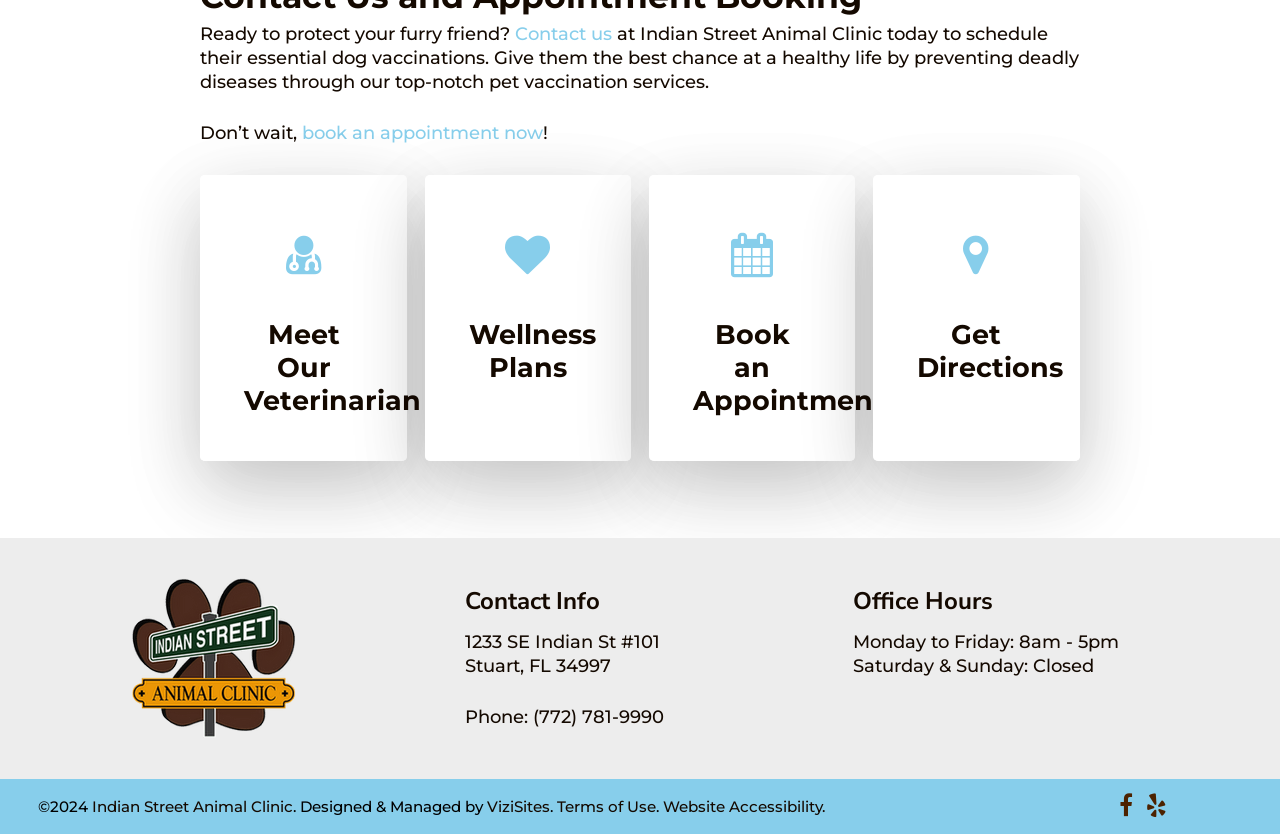What is the purpose of the clinic?
Provide an in-depth and detailed explanation in response to the question.

I inferred the purpose of the clinic by reading the introductory text, which mentions 'essential dog vaccinations' and 'preventing deadly diseases through our top-notch pet vaccination services'.